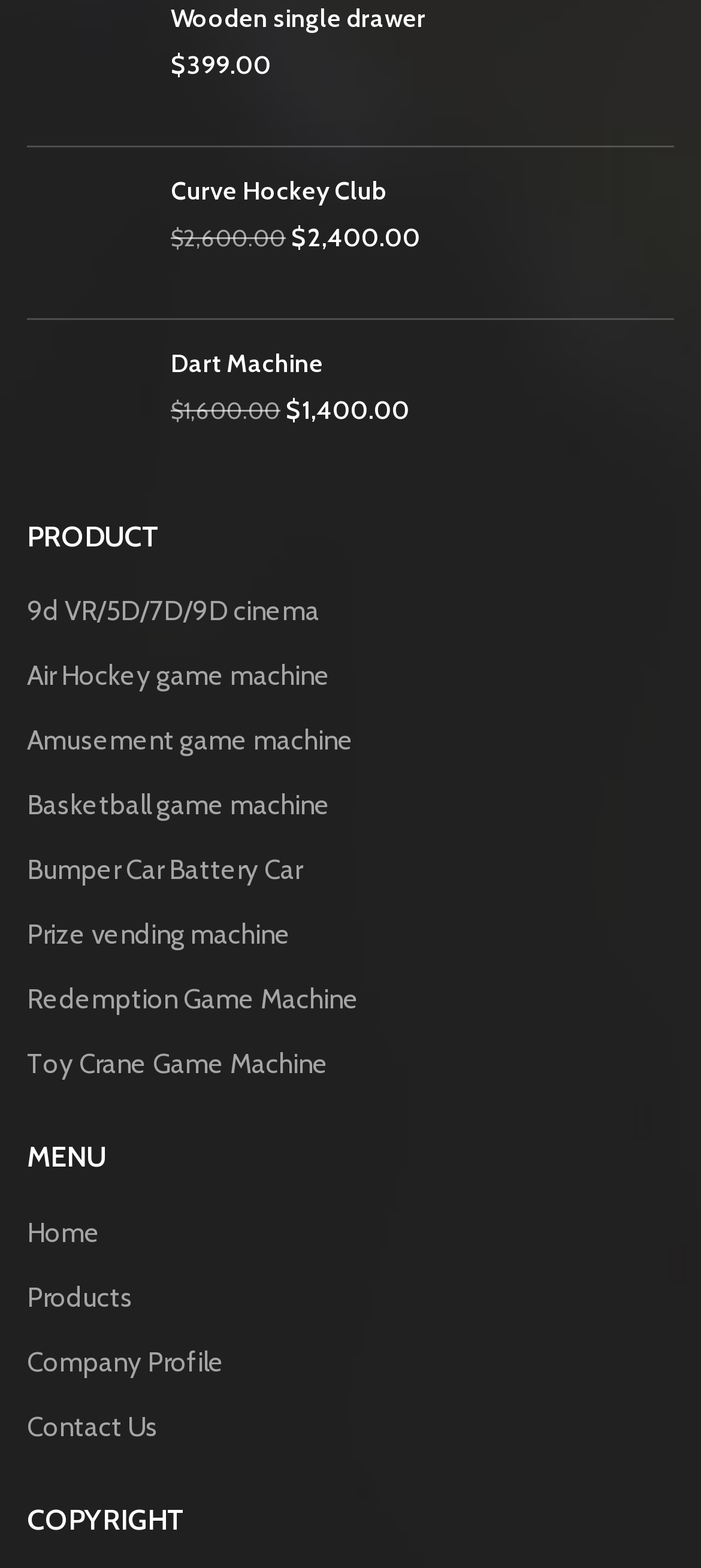What is the price of the Wooden single drawer?
Use the image to give a comprehensive and detailed response to the question.

I found the link 'Wooden single drawer' with a StaticText element '$' and another StaticText element '399.00' next to it, indicating the price of the product.